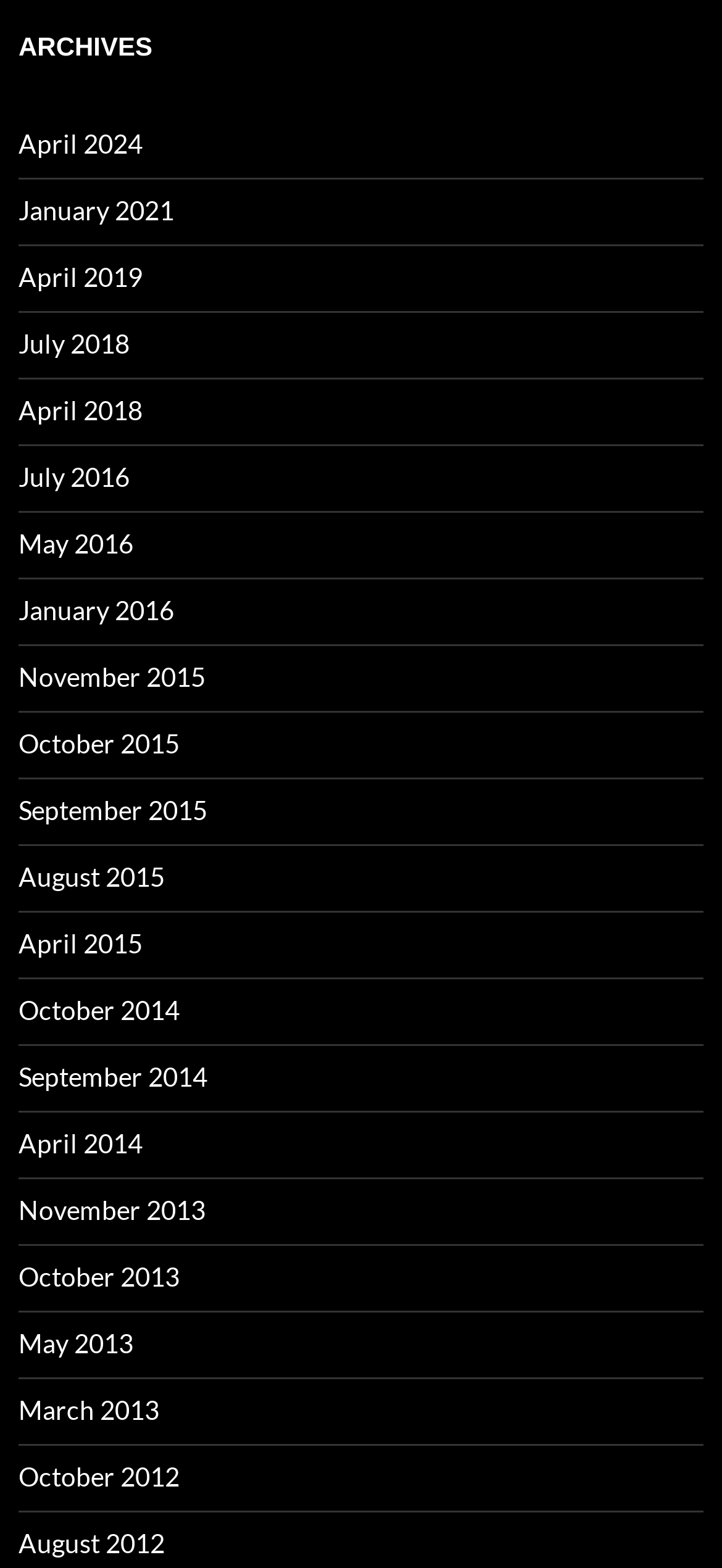Determine the bounding box coordinates for the UI element with the following description: "May 2013". The coordinates should be four float numbers between 0 and 1, represented as [left, top, right, bottom].

[0.026, 0.846, 0.185, 0.867]